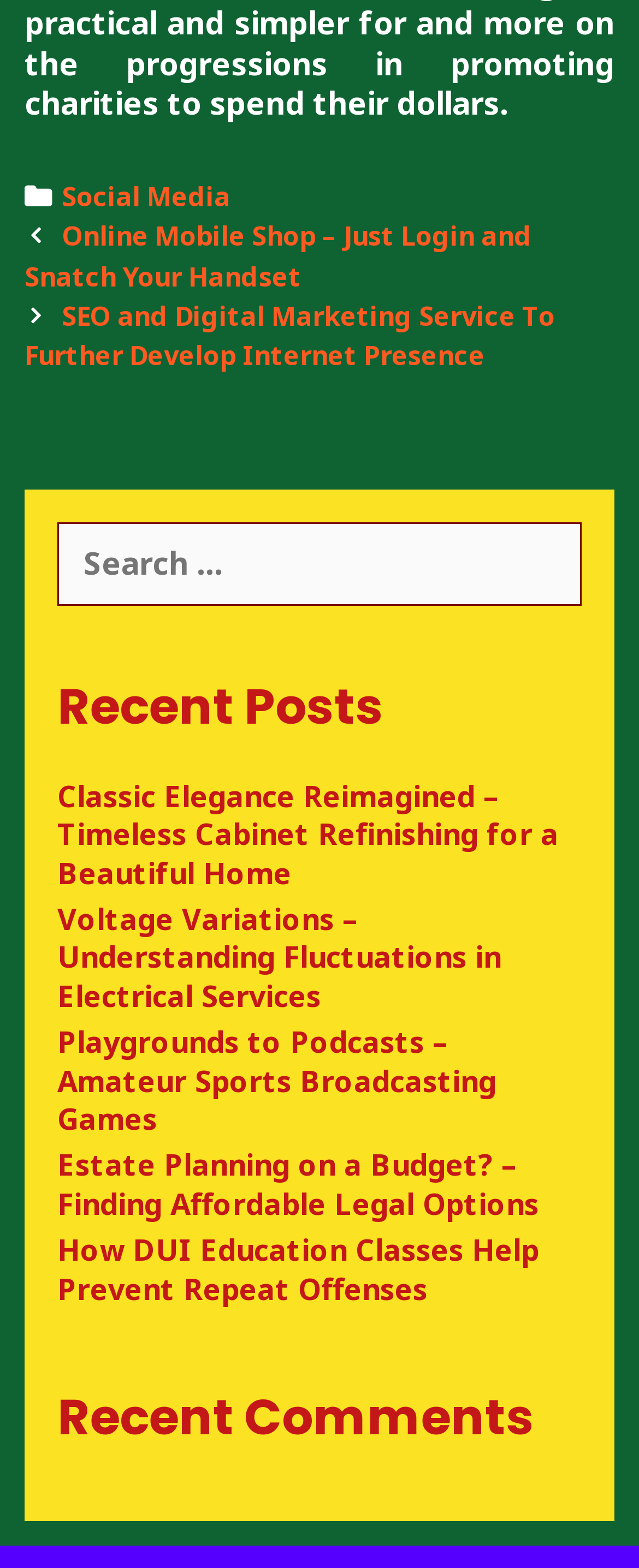Observe the image and answer the following question in detail: How many recent posts are listed?

There are five links listed under the 'Recent Posts' heading, each representing a recent post.